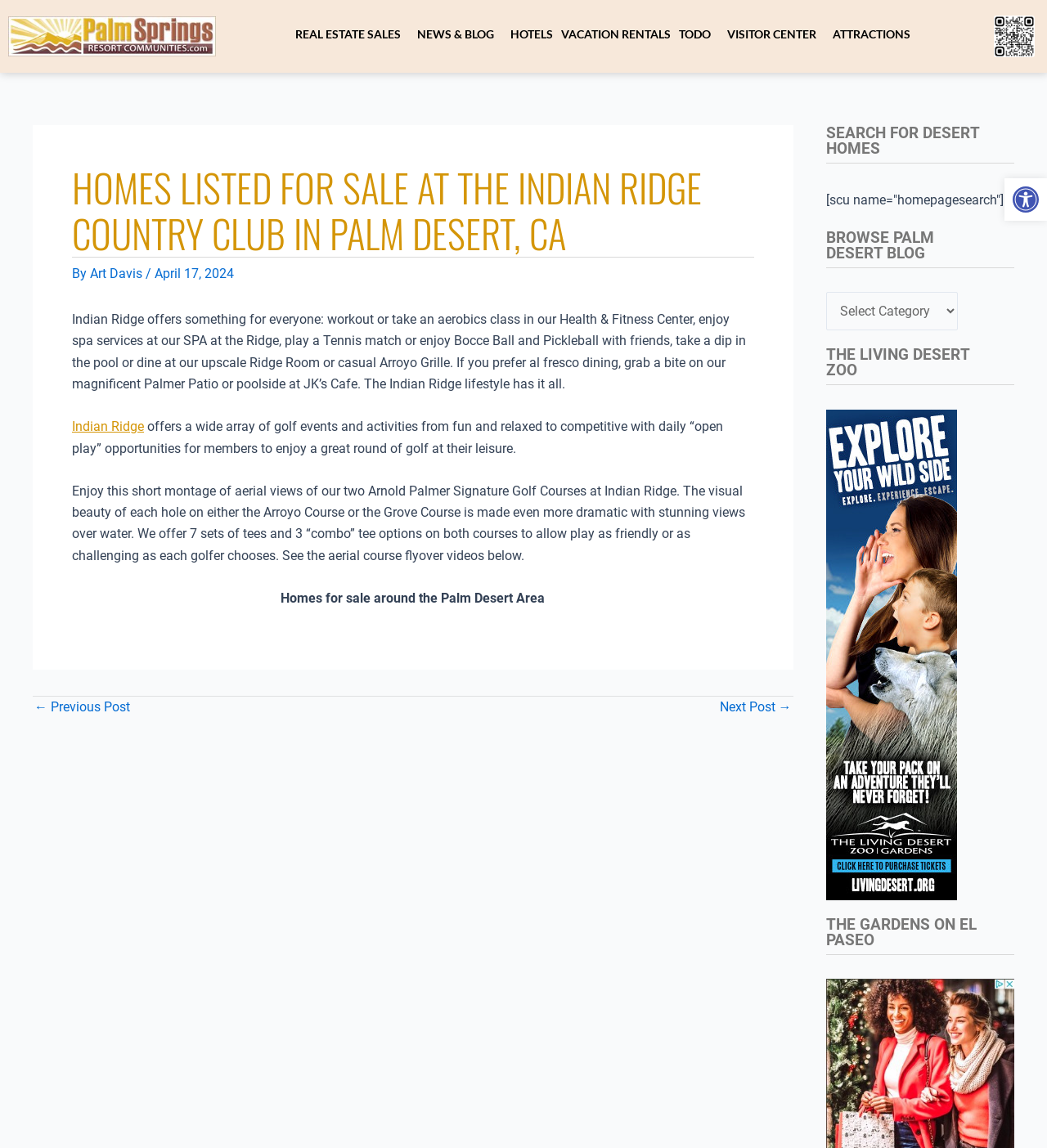Identify the bounding box coordinates of the clickable section necessary to follow the following instruction: "Open the toolbar Accessibility Tools". The coordinates should be presented as four float numbers from 0 to 1, i.e., [left, top, right, bottom].

[0.959, 0.155, 1.0, 0.192]